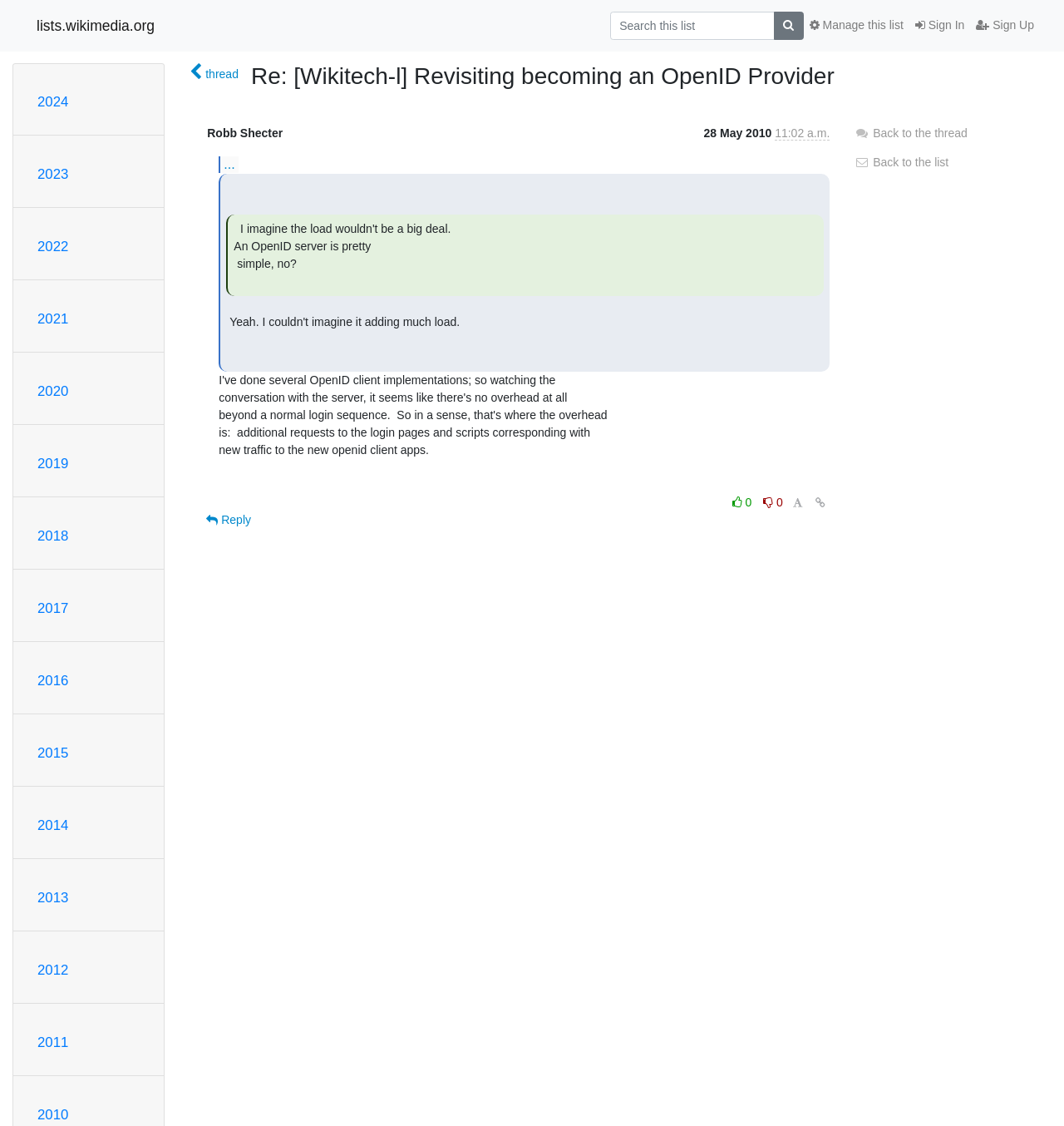Please provide a comprehensive answer to the question based on the screenshot: How many years are listed on the webpage?

I counted the number of headings on the webpage, each representing a year, starting from 2011 to 2024, which totals 12 years.